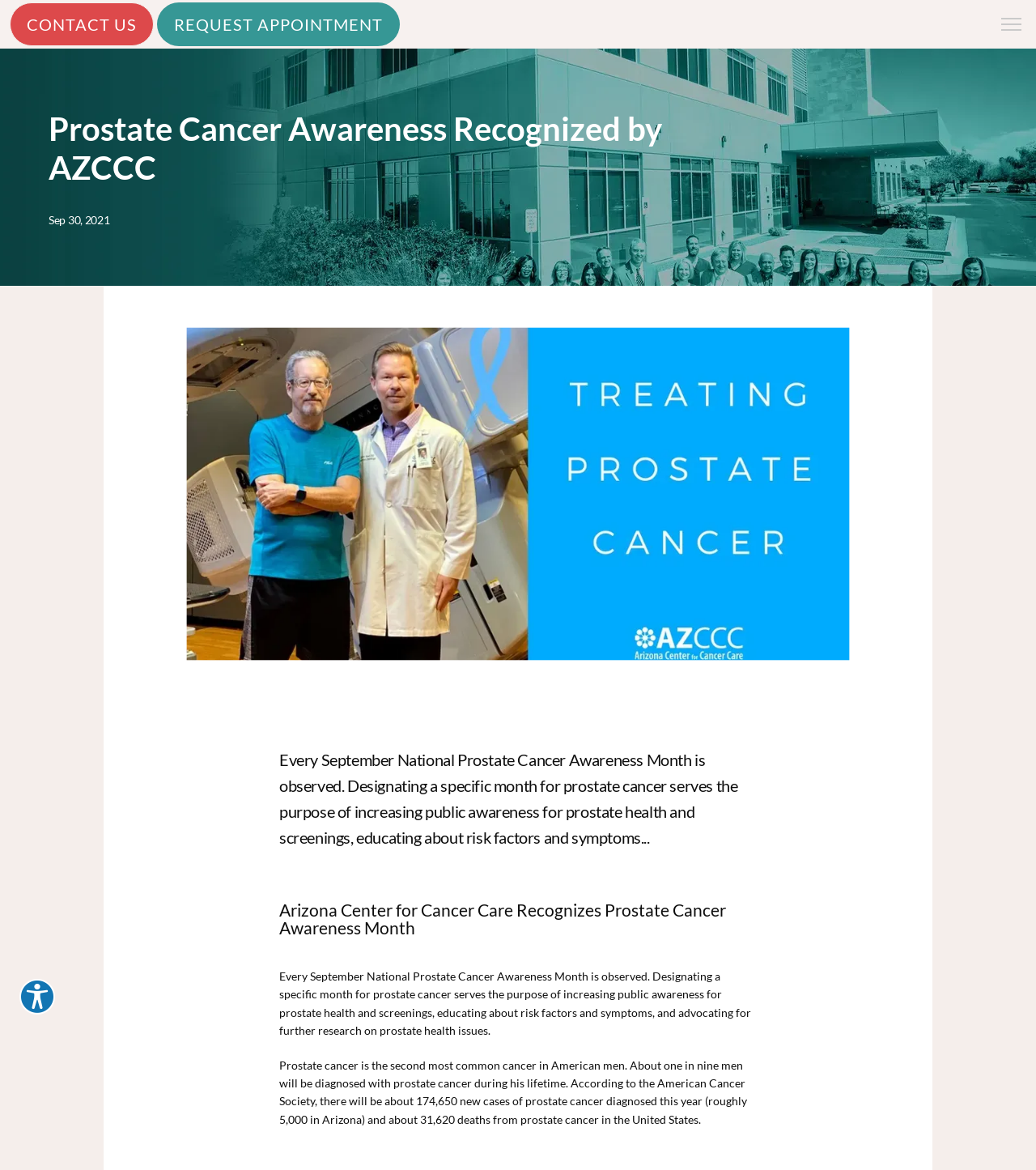Show the bounding box coordinates for the element that needs to be clicked to execute the following instruction: "Explore accessibility options". Provide the coordinates in the form of four float numbers between 0 and 1, i.e., [left, top, right, bottom].

[0.019, 0.837, 0.053, 0.867]